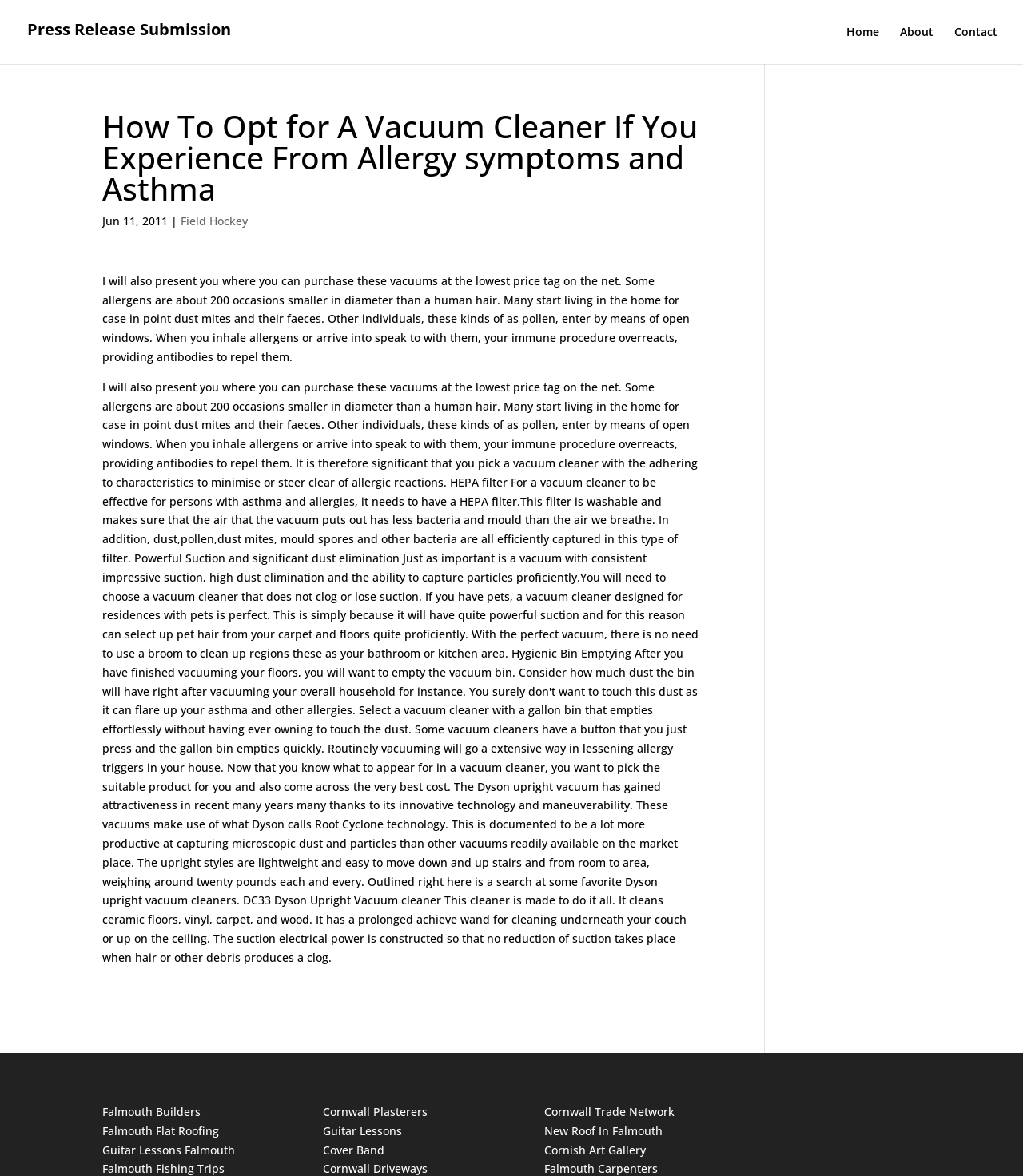Point out the bounding box coordinates of the section to click in order to follow this instruction: "explore Cornwall Trade Network".

[0.532, 0.939, 0.659, 0.952]